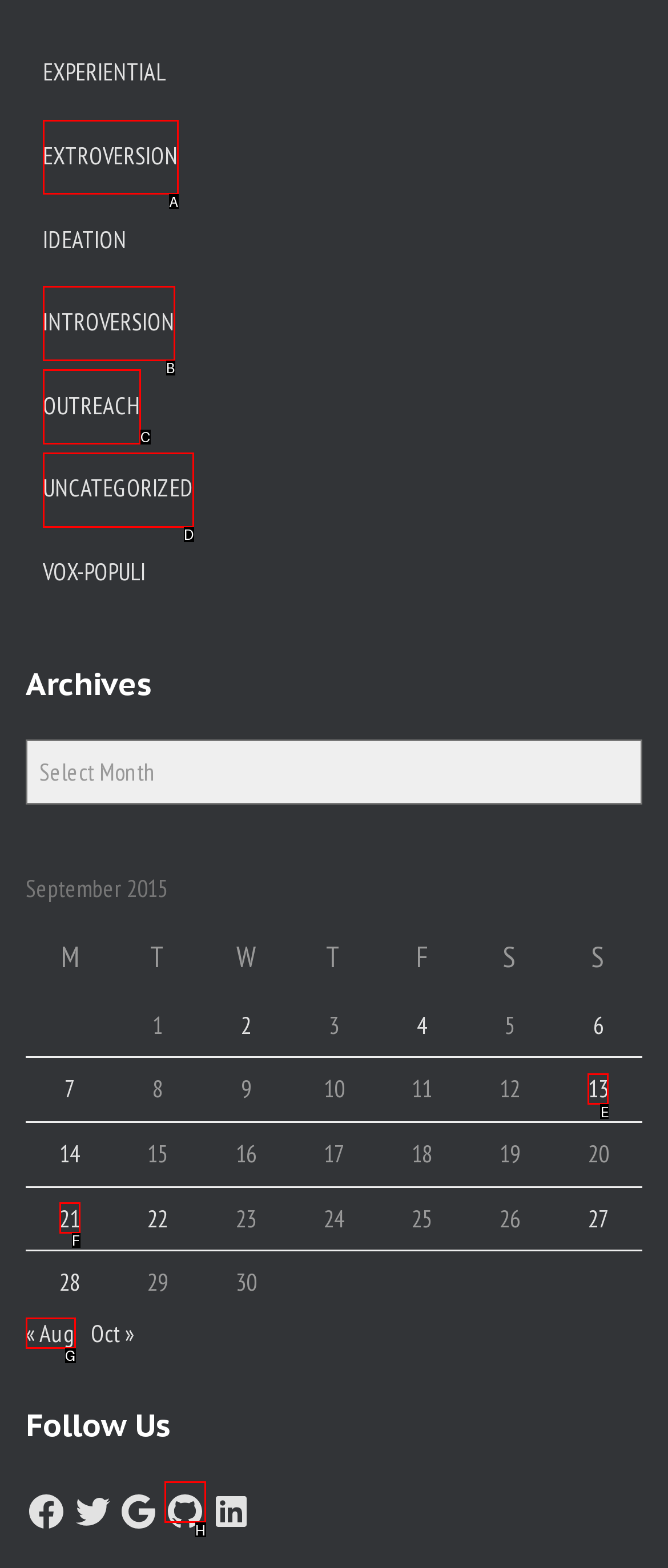From the provided choices, determine which option matches the description: « Aug. Respond with the letter of the correct choice directly.

G